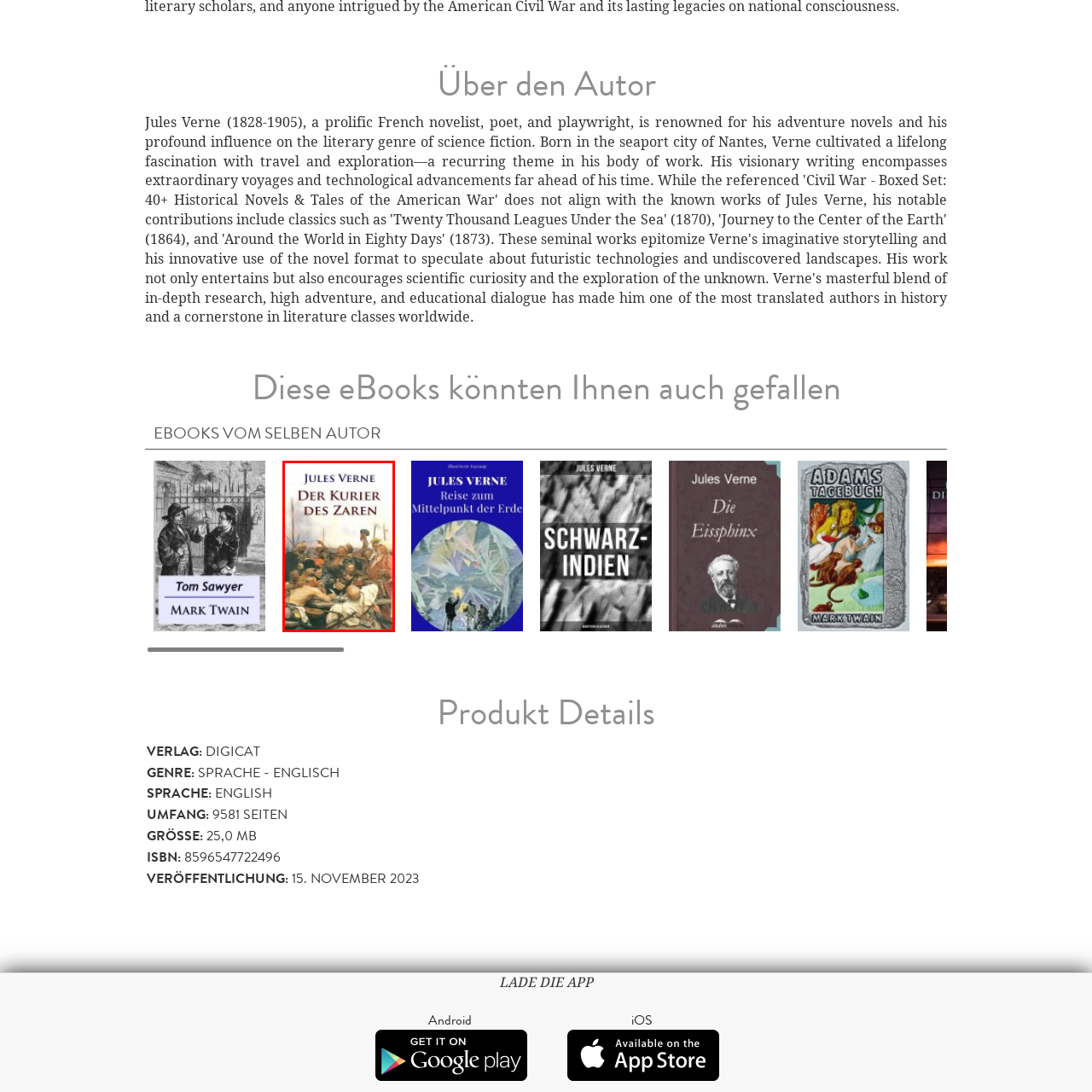Look at the area within the red bounding box, provide a one-word or phrase response to the following question: What section is this eBook listed under?

EBOOKS VOM SELBEN AUTOR